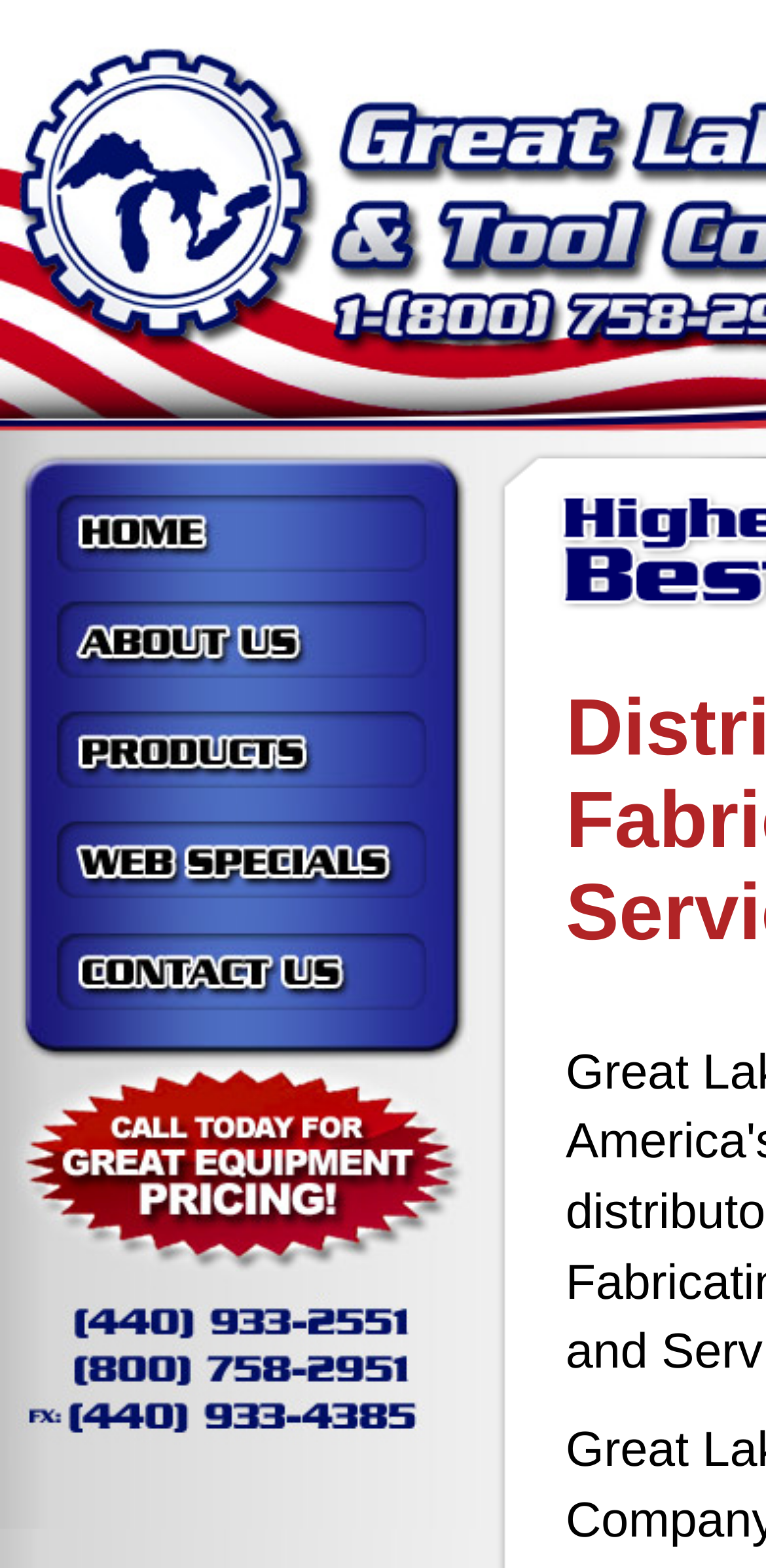Are there any products or services listed?
Using the visual information from the image, give a one-word or short-phrase answer.

Unknown